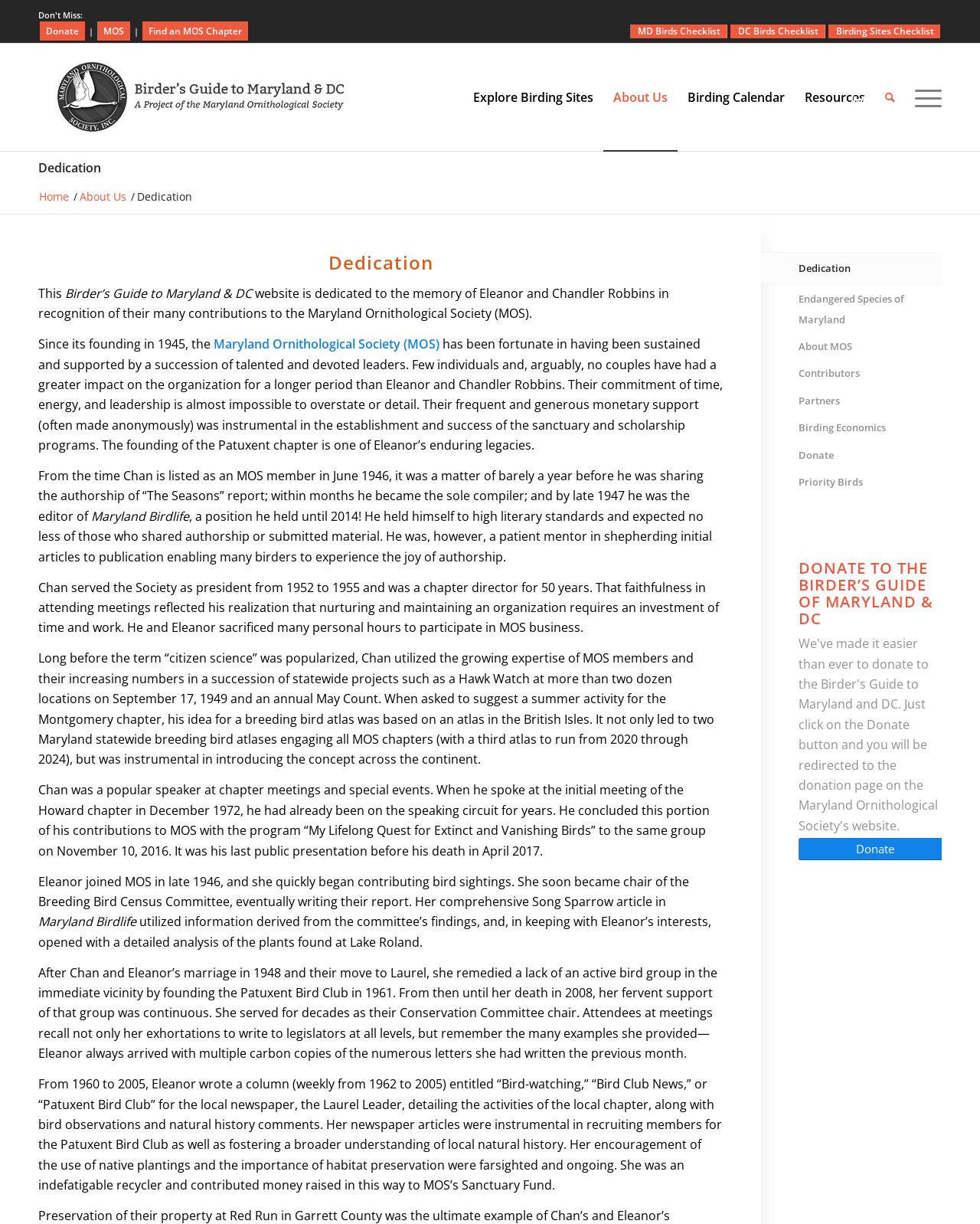Answer the following query concisely with a single word or phrase:
What is the name of the website?

Birders Guide to Maryland and DC